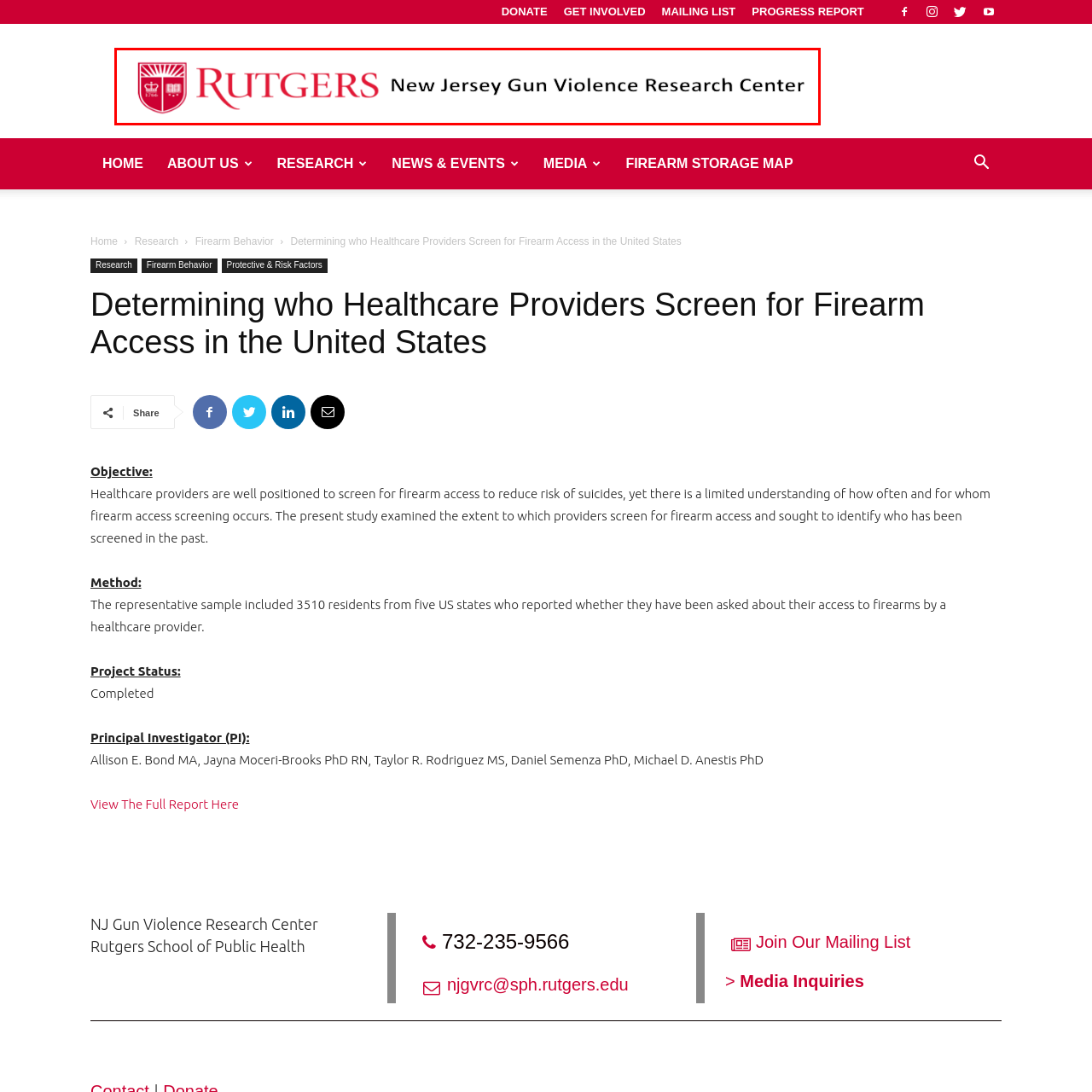What is on the left side of the logo?
Please examine the image within the red bounding box and provide your answer using just one word or phrase.

university's seal